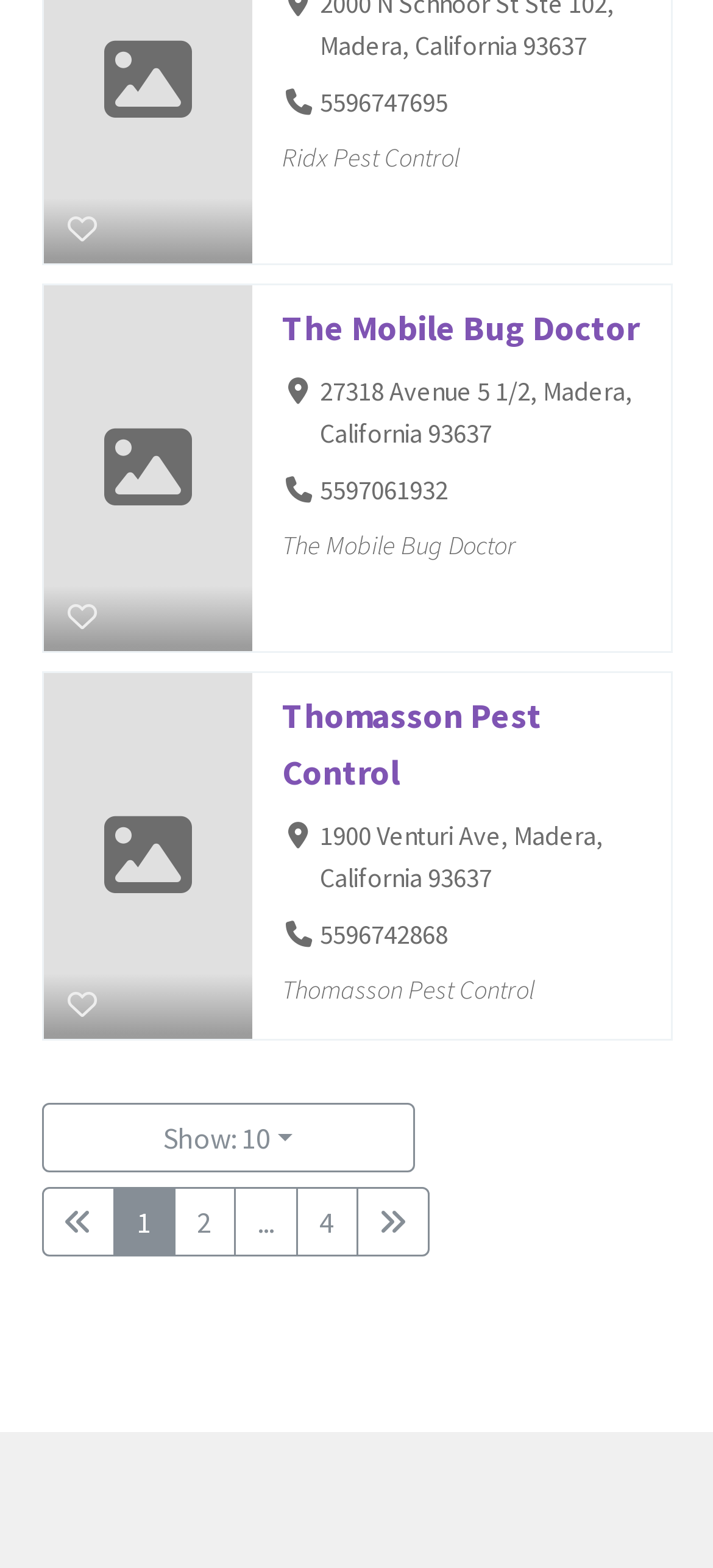Given the element description The Mobile Bug Doctor, specify the bounding box coordinates of the corresponding UI element in the format (top-left x, top-left y, bottom-right x, bottom-right y). All values must be between 0 and 1.

[0.395, 0.195, 0.895, 0.223]